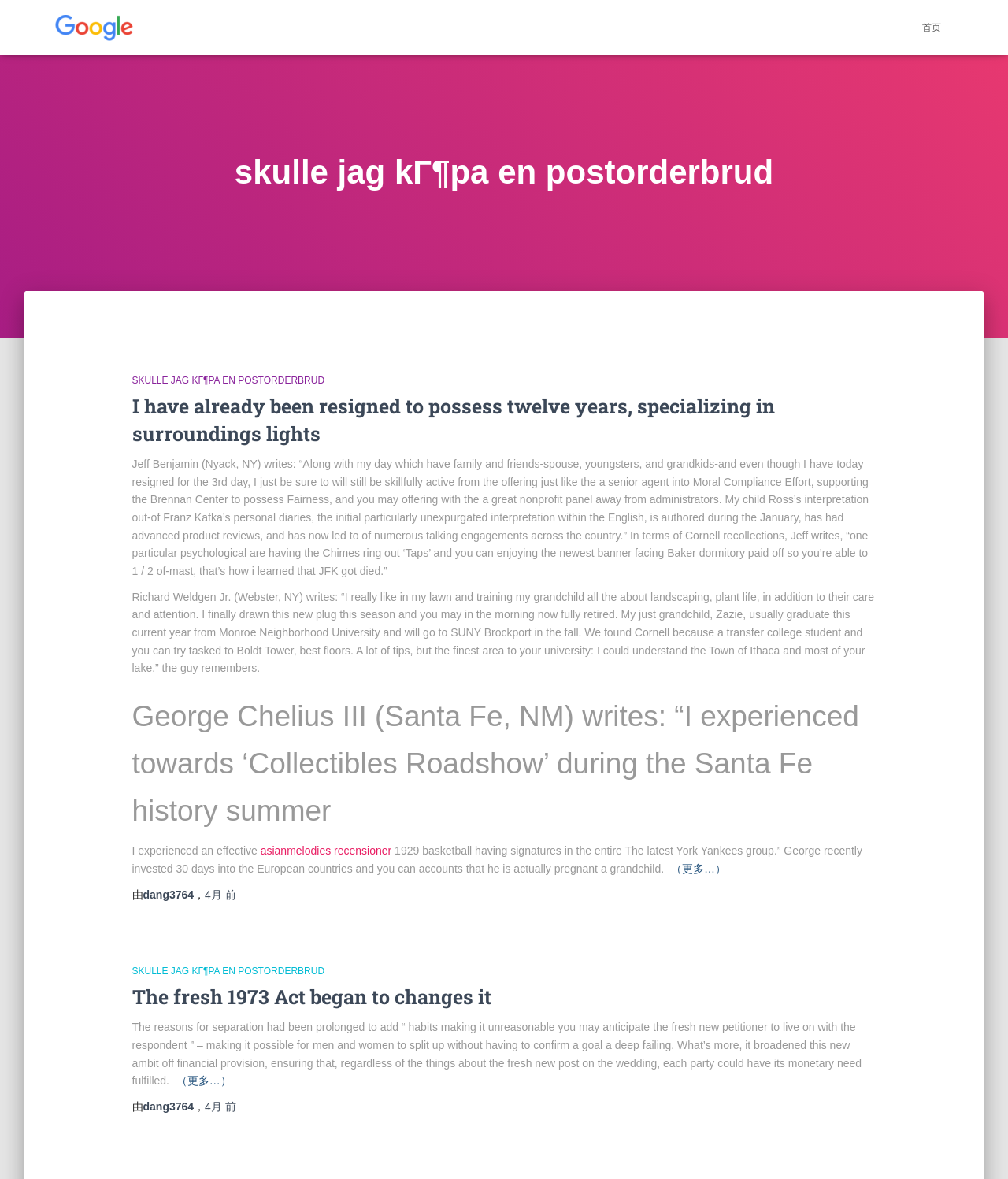Determine the bounding box for the UI element as described: "skulle jag kГ¶pa en postorderbrud". The coordinates should be represented as four float numbers between 0 and 1, formatted as [left, top, right, bottom].

[0.131, 0.318, 0.322, 0.327]